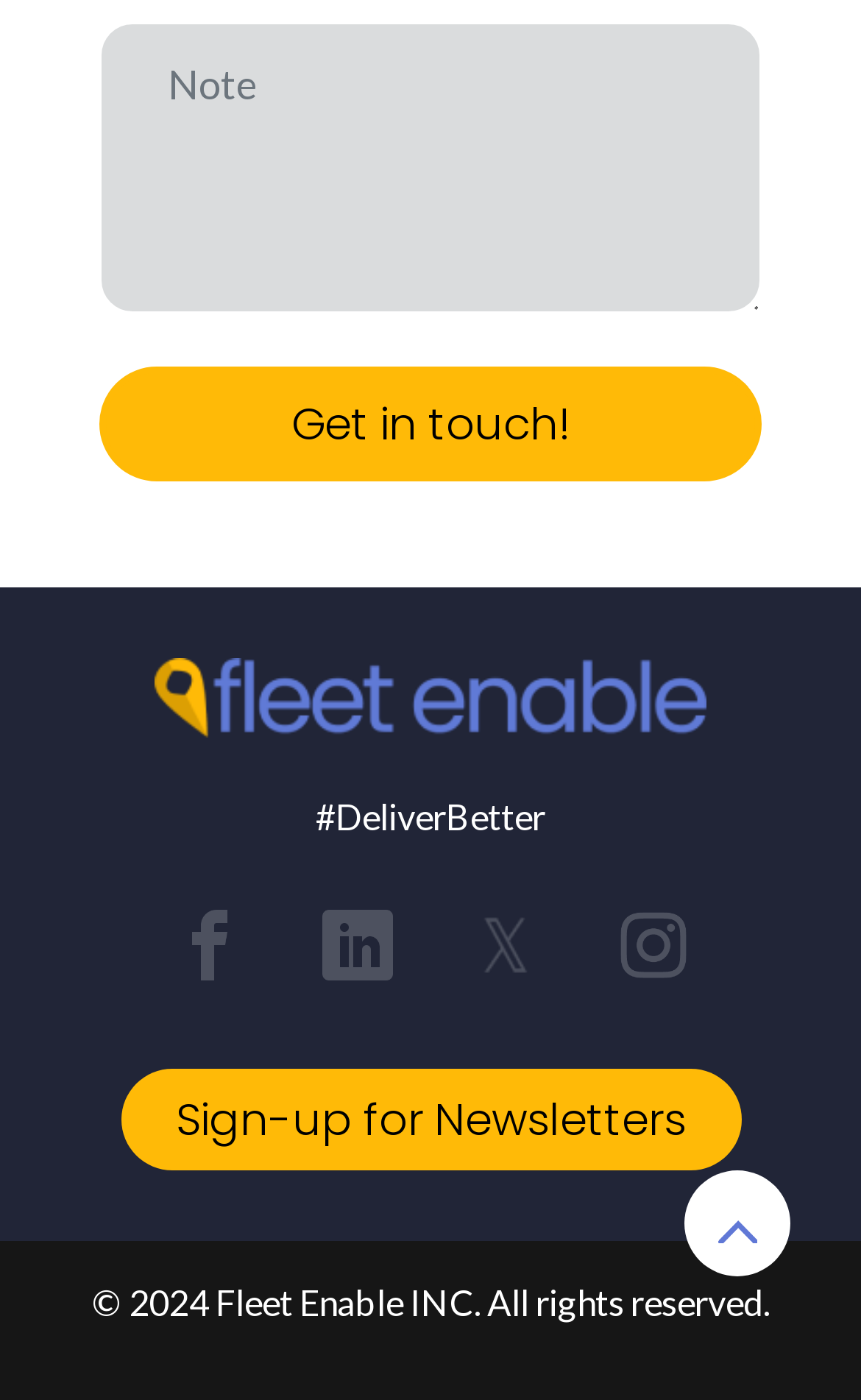Answer this question using a single word or a brief phrase:
How many social media links are present on the page?

4